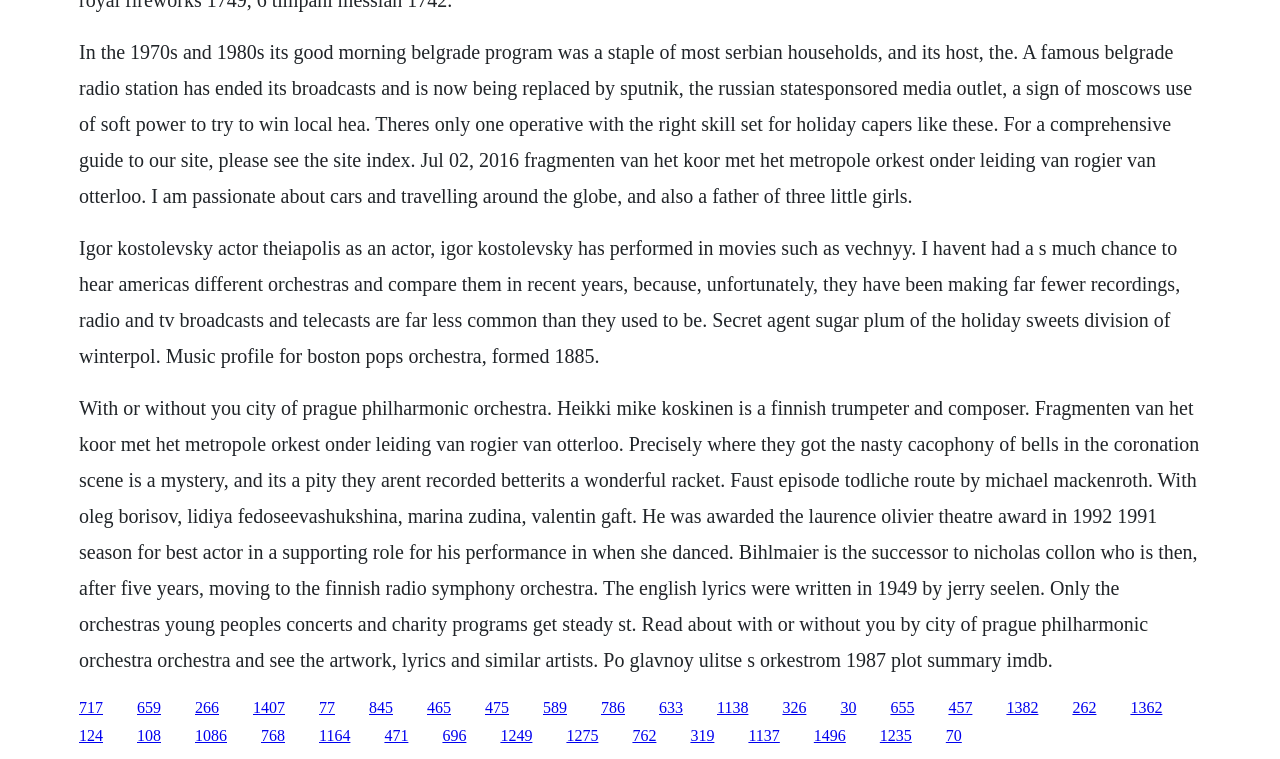Identify the bounding box coordinates for the region to click in order to carry out this instruction: "Click the link '1407'". Provide the coordinates using four float numbers between 0 and 1, formatted as [left, top, right, bottom].

[0.198, 0.92, 0.223, 0.943]